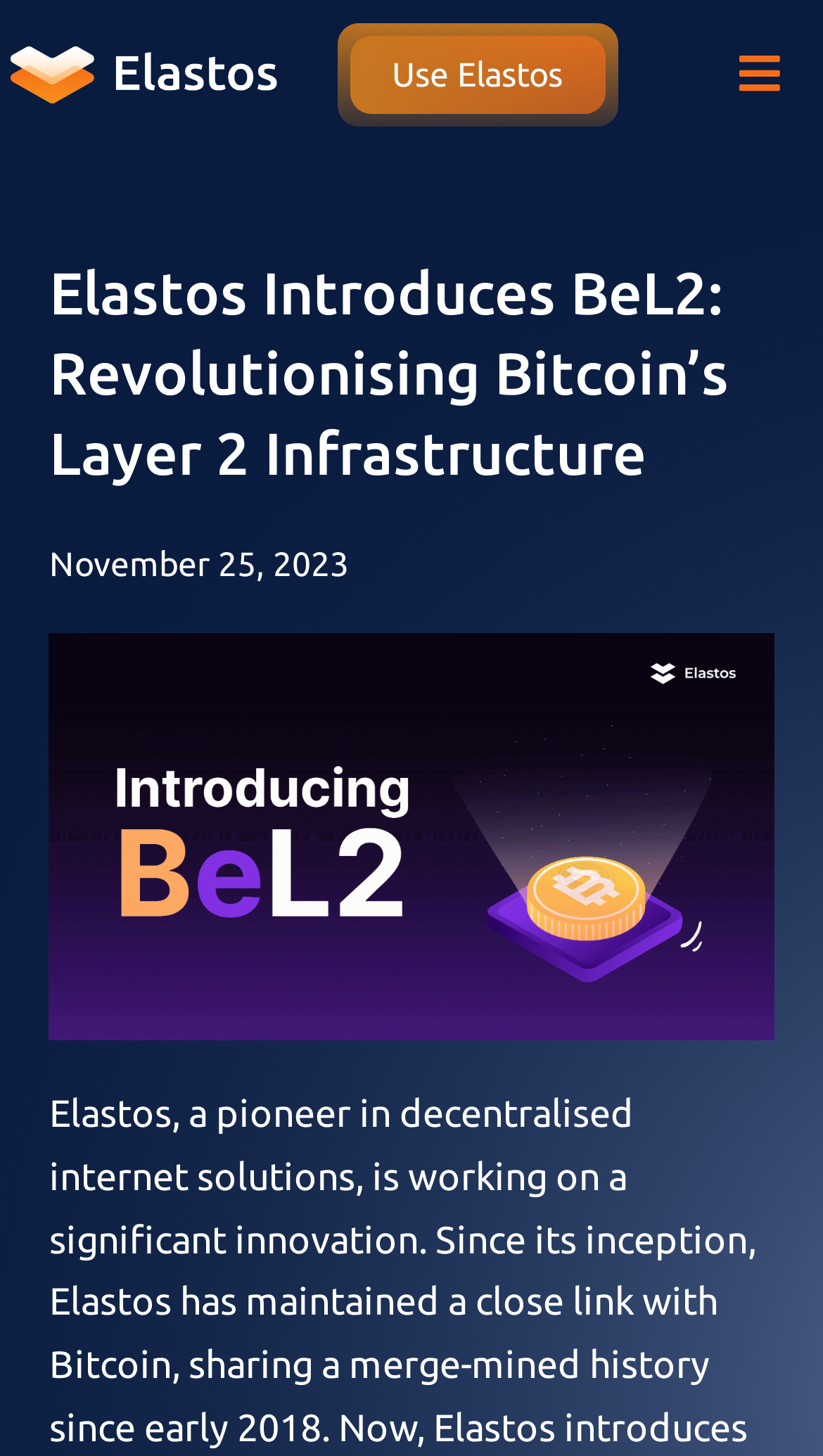Provide a one-word or short-phrase answer to the question:
What is the link to access the main content?

Skip to content